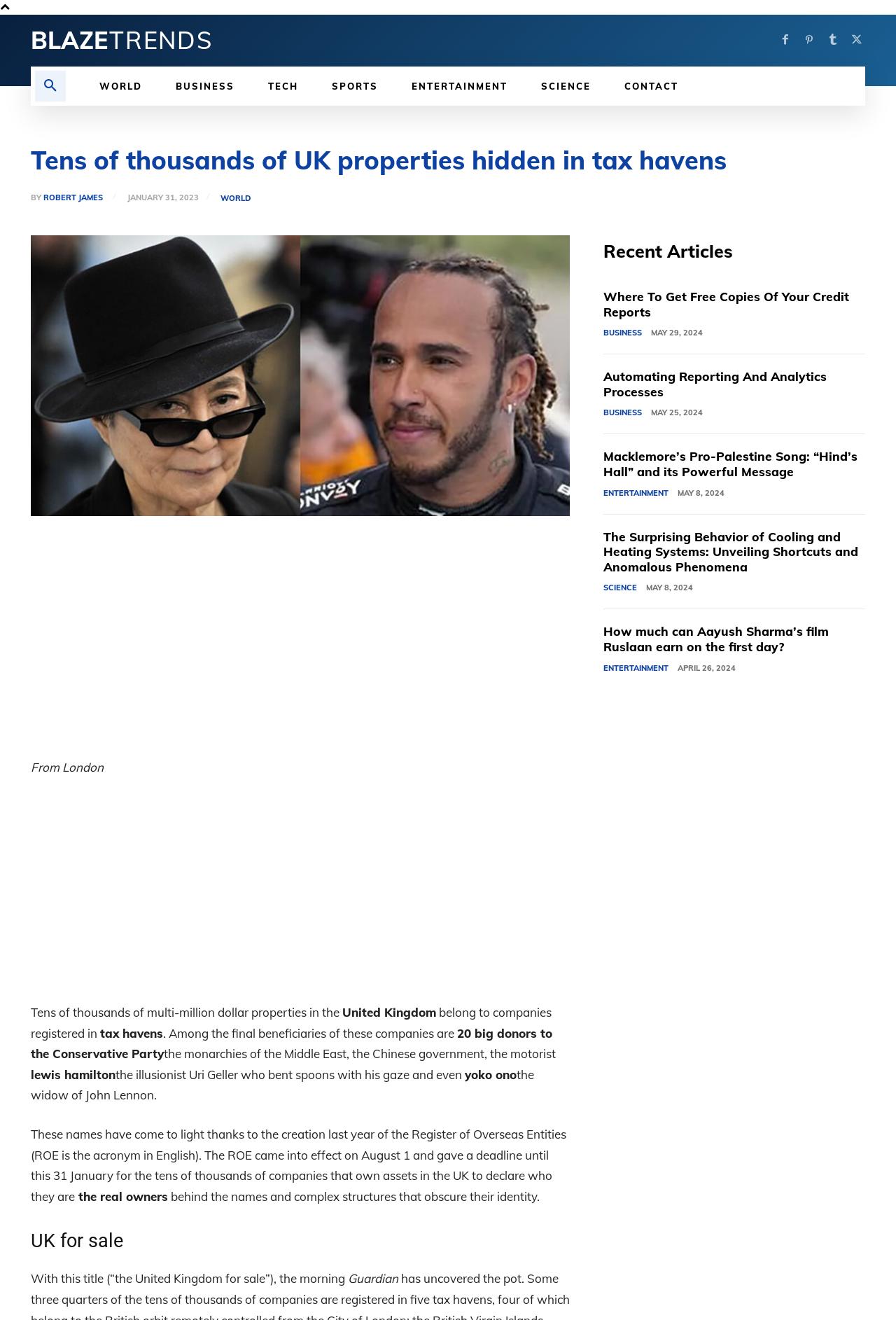What is the category of the article 'Macklemore’s Pro-Palestine Song: “Hind’s Hall” and its Powerful Message'?
Please provide a comprehensive answer based on the details in the screenshot.

The article 'Macklemore’s Pro-Palestine Song: “Hind’s Hall” and its Powerful Message' is categorized under ENTERTAINMENT, which is evident from the link 'ENTERTAINMENT' associated with the article.